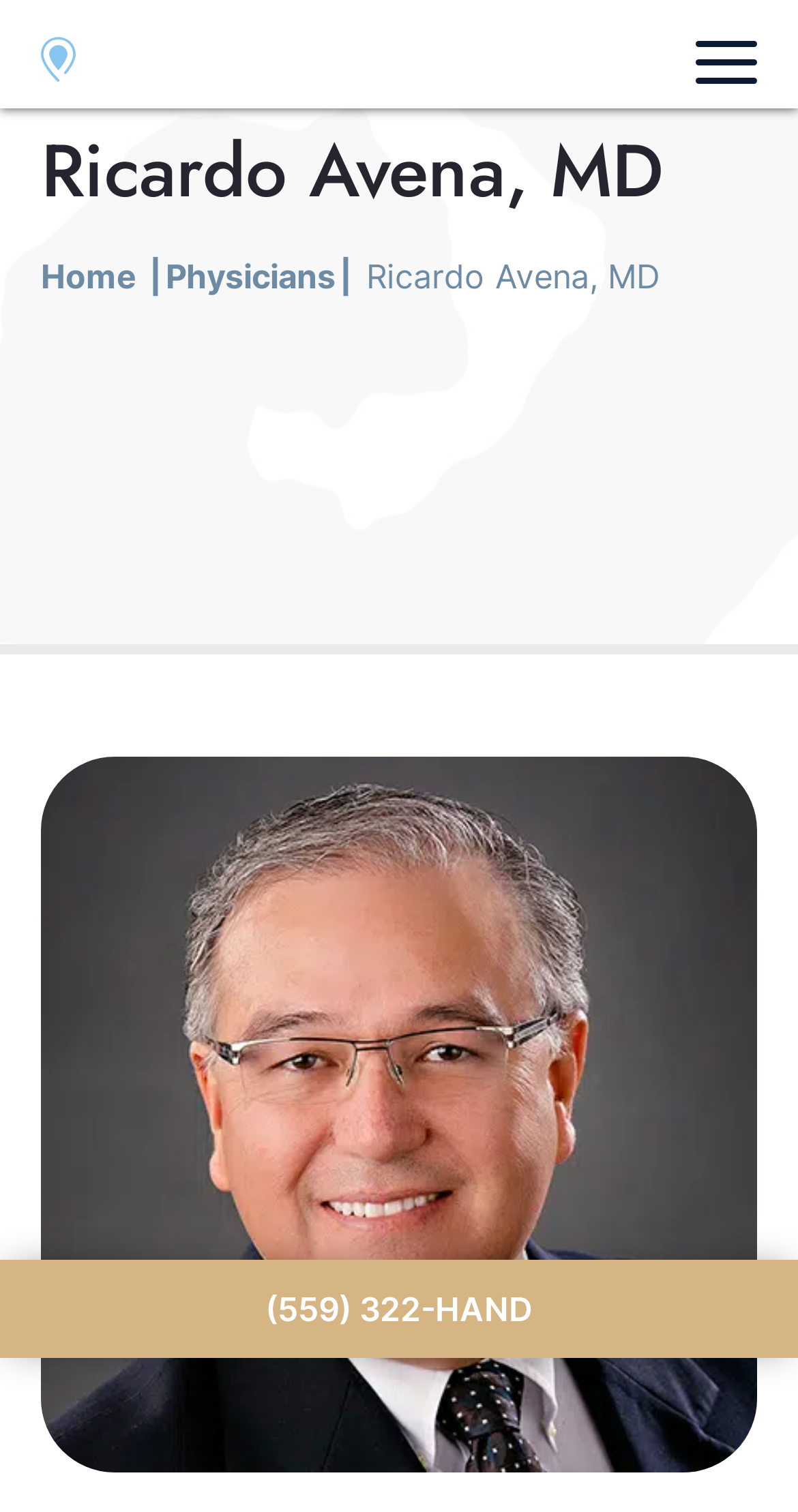How many locations are listed?
Based on the image, please offer an in-depth response to the question.

The locations are listed as links 'Fresno', 'Visalia', and 'Merced' which are located horizontally next to each other at the top of the webpage. By counting these links, we can determine that there are 3 locations listed.